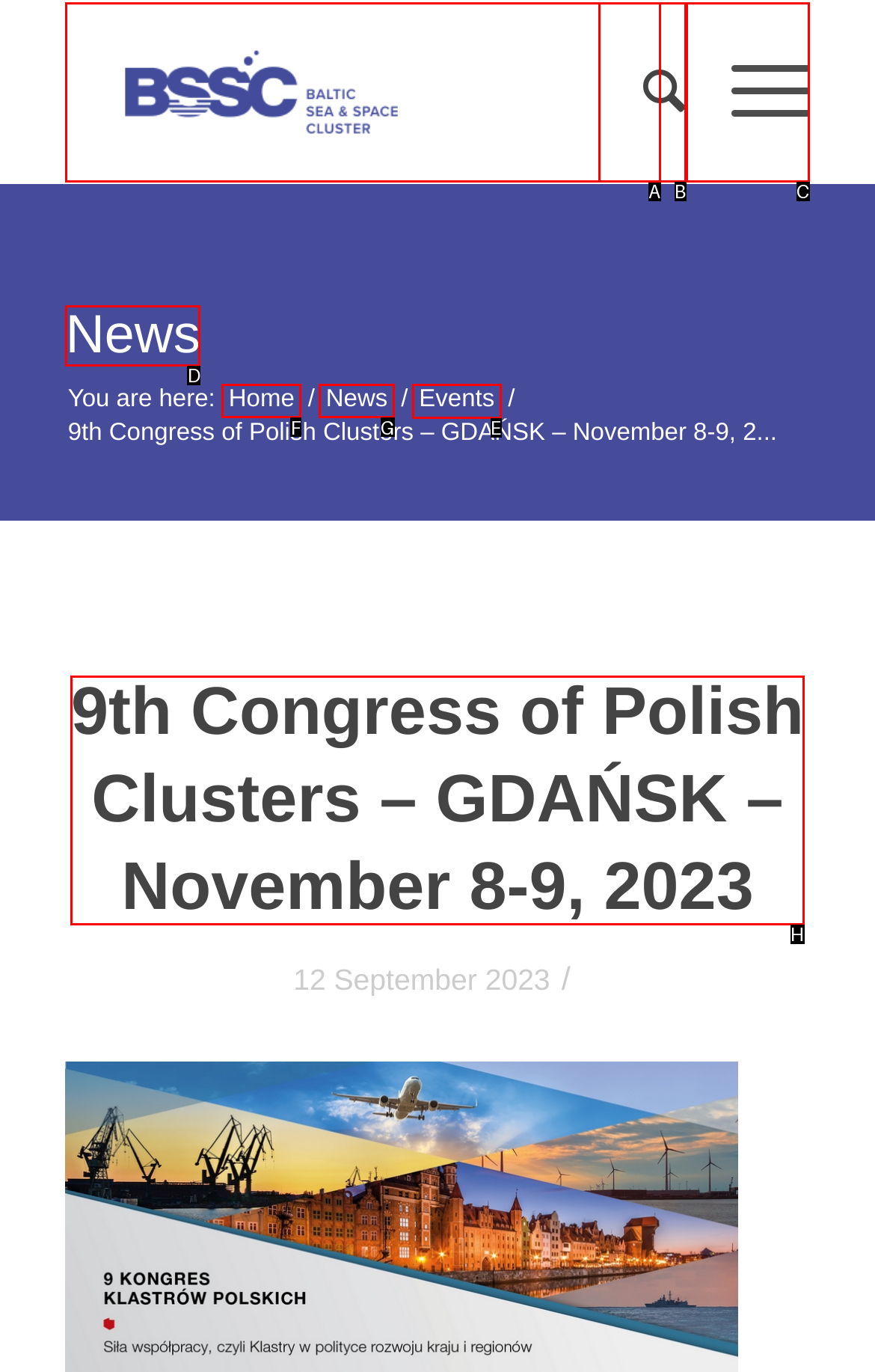To achieve the task: go to events, indicate the letter of the correct choice from the provided options.

E